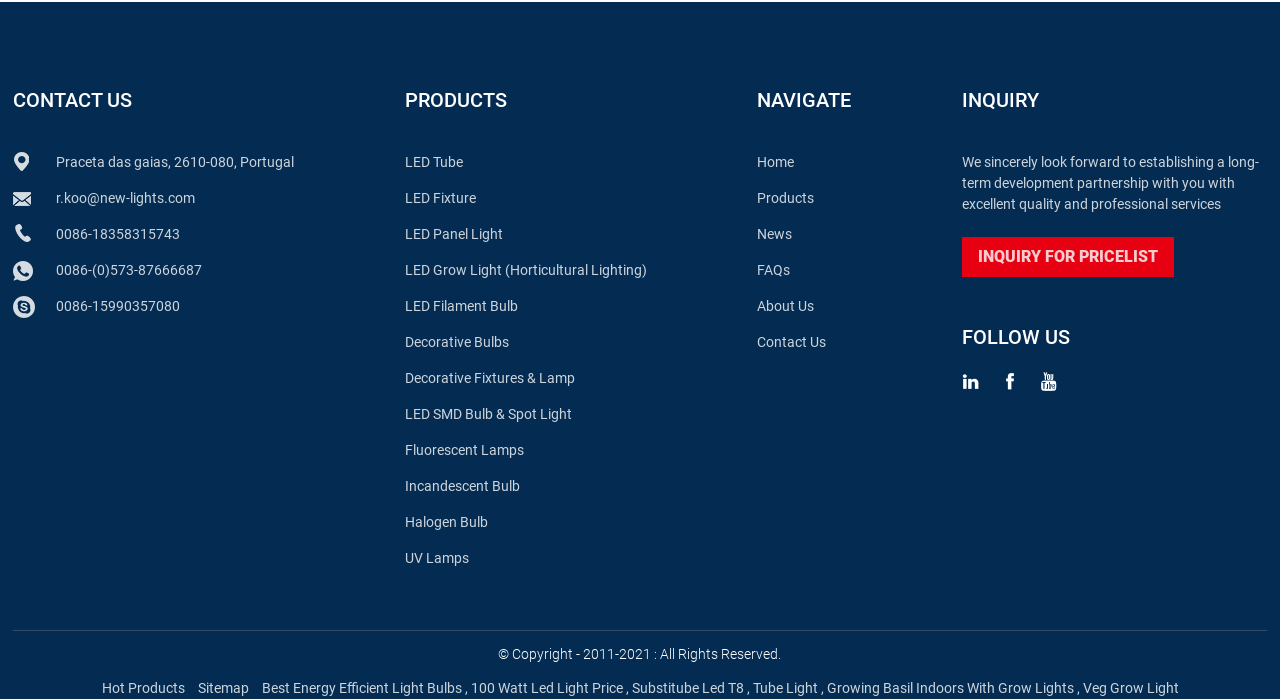Could you find the bounding box coordinates of the clickable area to complete this instruction: "Search for something"?

None